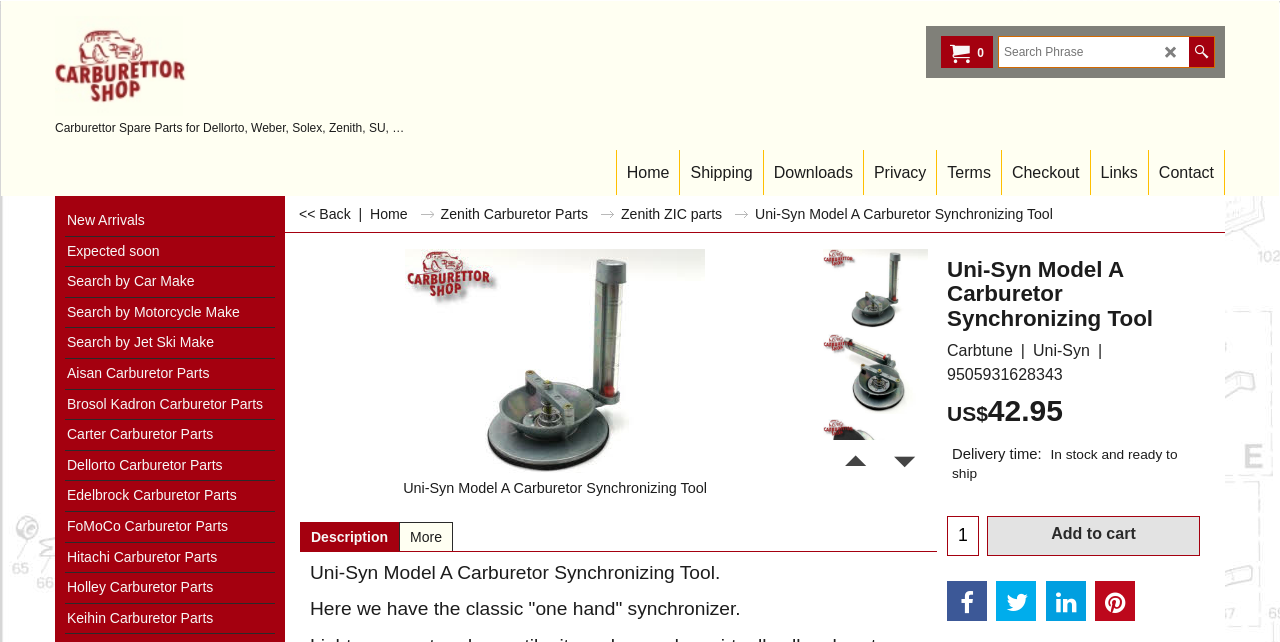Please look at the image and answer the question with a detailed explanation: How much does the Uni-Syn Model A Carburetor Synchronizing Tool cost?

The price of the Uni-Syn Model A Carburetor Synchronizing Tool can be found in the static text element with the description 'US$ 42.95' located below the product description.